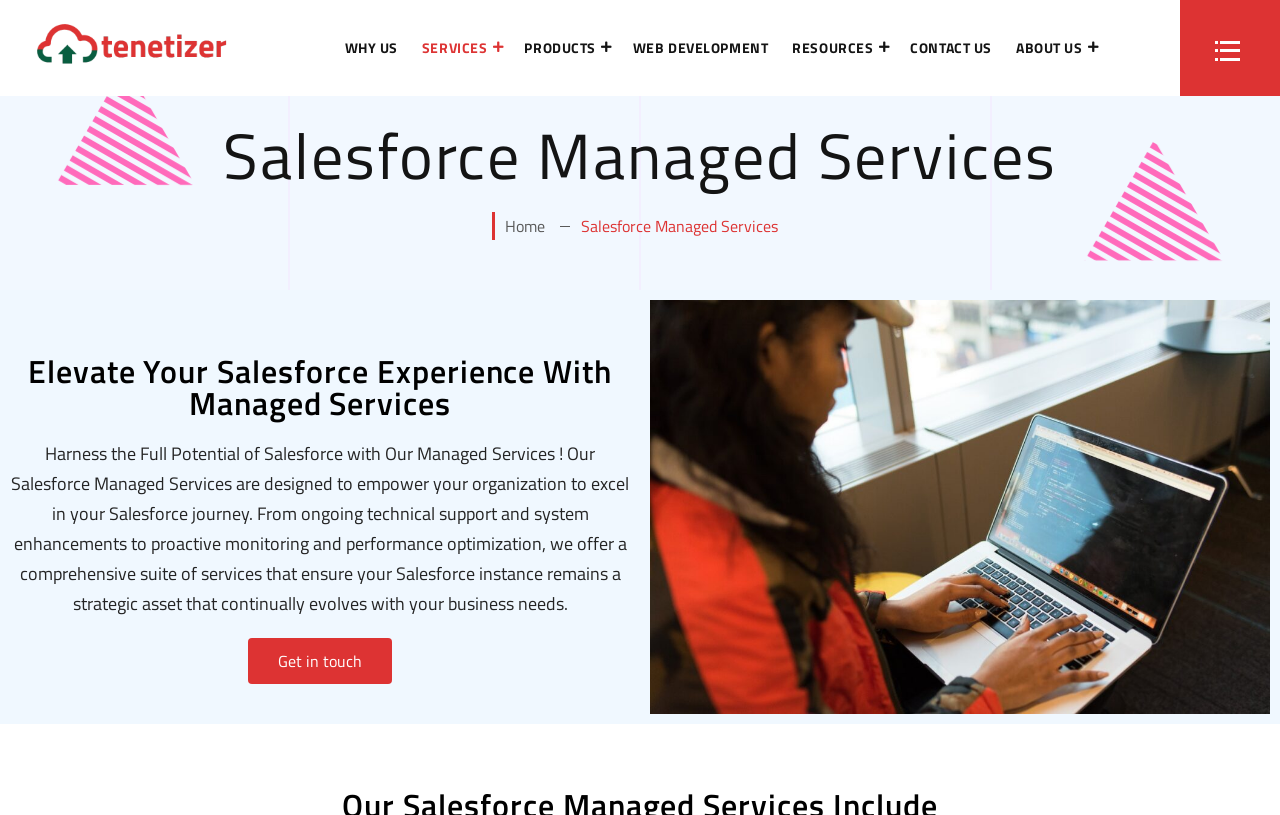What is the purpose of the Salesforce Managed Services?
Using the image as a reference, answer with just one word or a short phrase.

Empower organization to excel in Salesforce journey